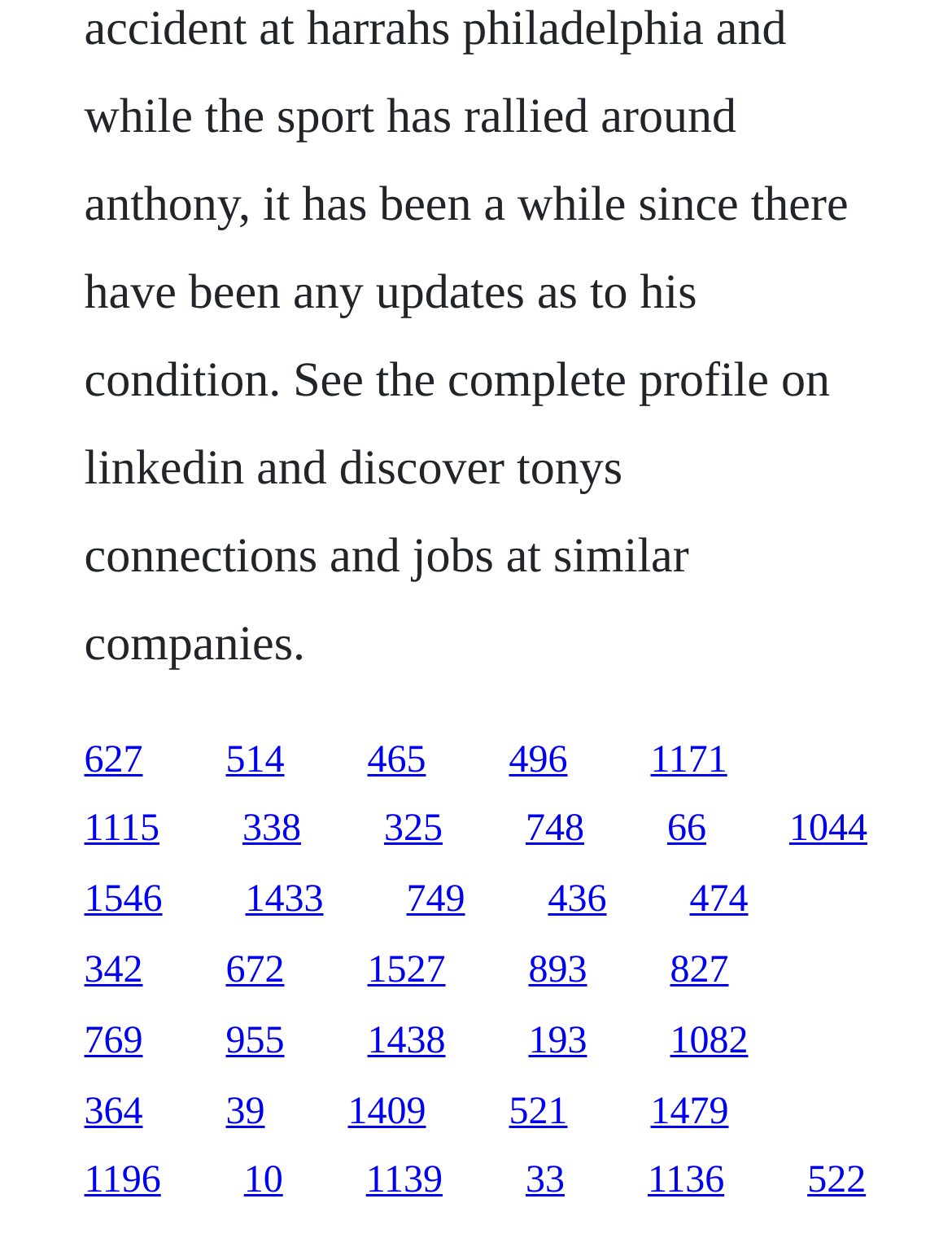Please provide a comprehensive response to the question below by analyzing the image: 
Are there any links with overlapping bounding boxes?

I carefully examined the bounding box coordinates of each link element and found that there are no overlapping bounding boxes, indicating that each link has a unique position on the webpage.